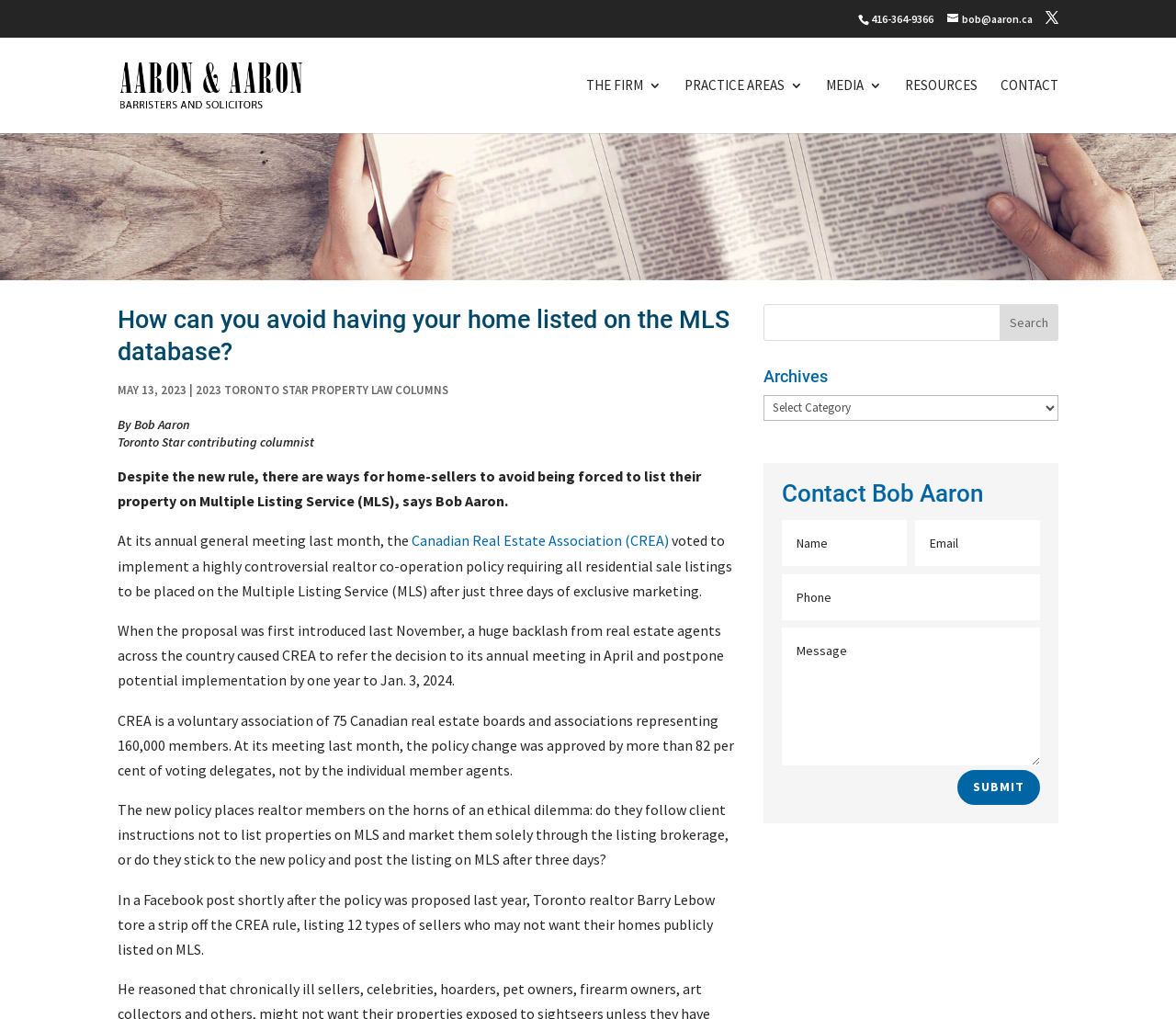Please provide a short answer using a single word or phrase for the question:
What is the purpose of the search bar on the webpage?

To search the website